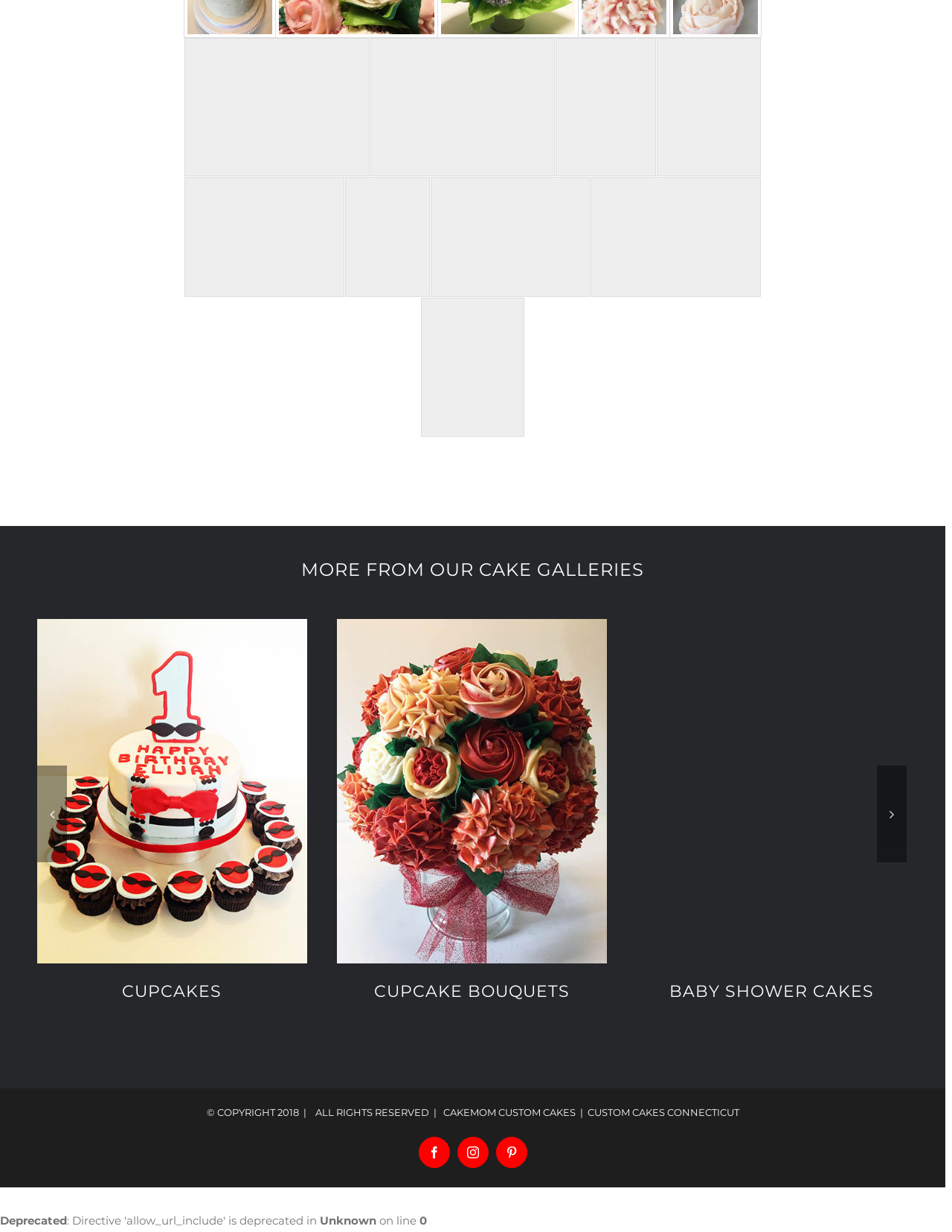Please determine the bounding box coordinates of the element's region to click for the following instruction: "Check wedding cakes".

[0.668, 0.503, 0.952, 0.782]